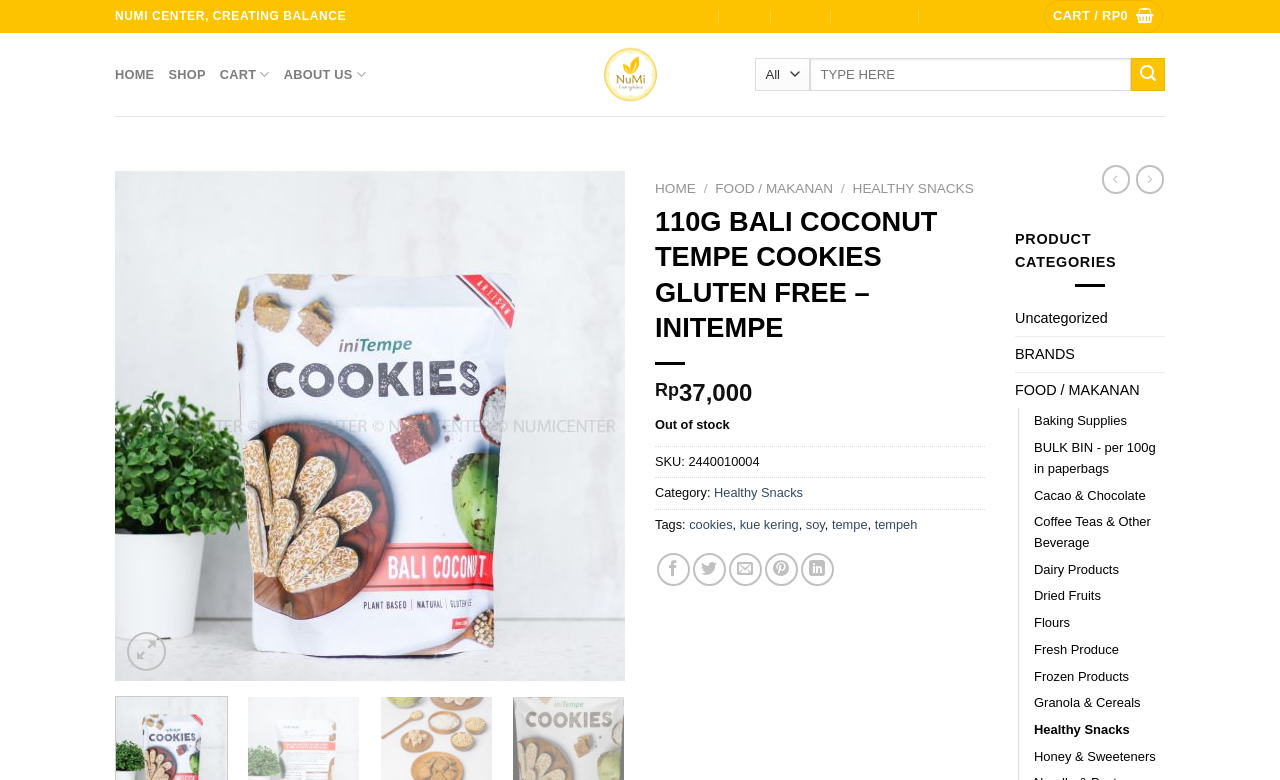Indicate the bounding box coordinates of the element that needs to be clicked to satisfy the following instruction: "Add to wishlist". The coordinates should be four float numbers between 0 and 1, i.e., [left, top, right, bottom].

[0.44, 0.295, 0.477, 0.343]